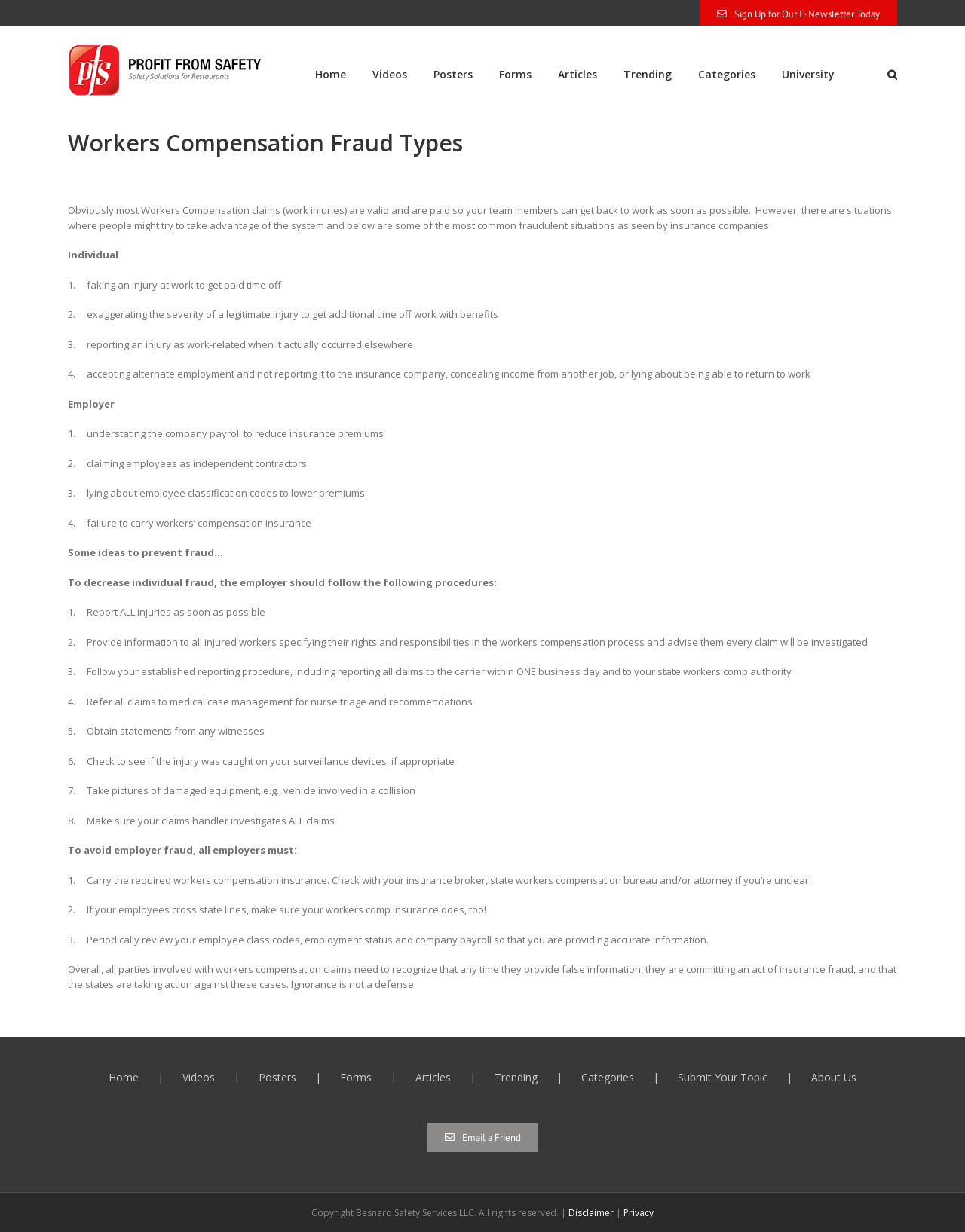Refer to the image and answer the question with as much detail as possible: What is the consequence of providing false information in workers' compensation claims?

According to the webpage, providing false information in workers' compensation claims is considered an act of insurance fraud, and the states are taking action against such cases. This emphasizes the importance of providing accurate information to avoid committing fraud.